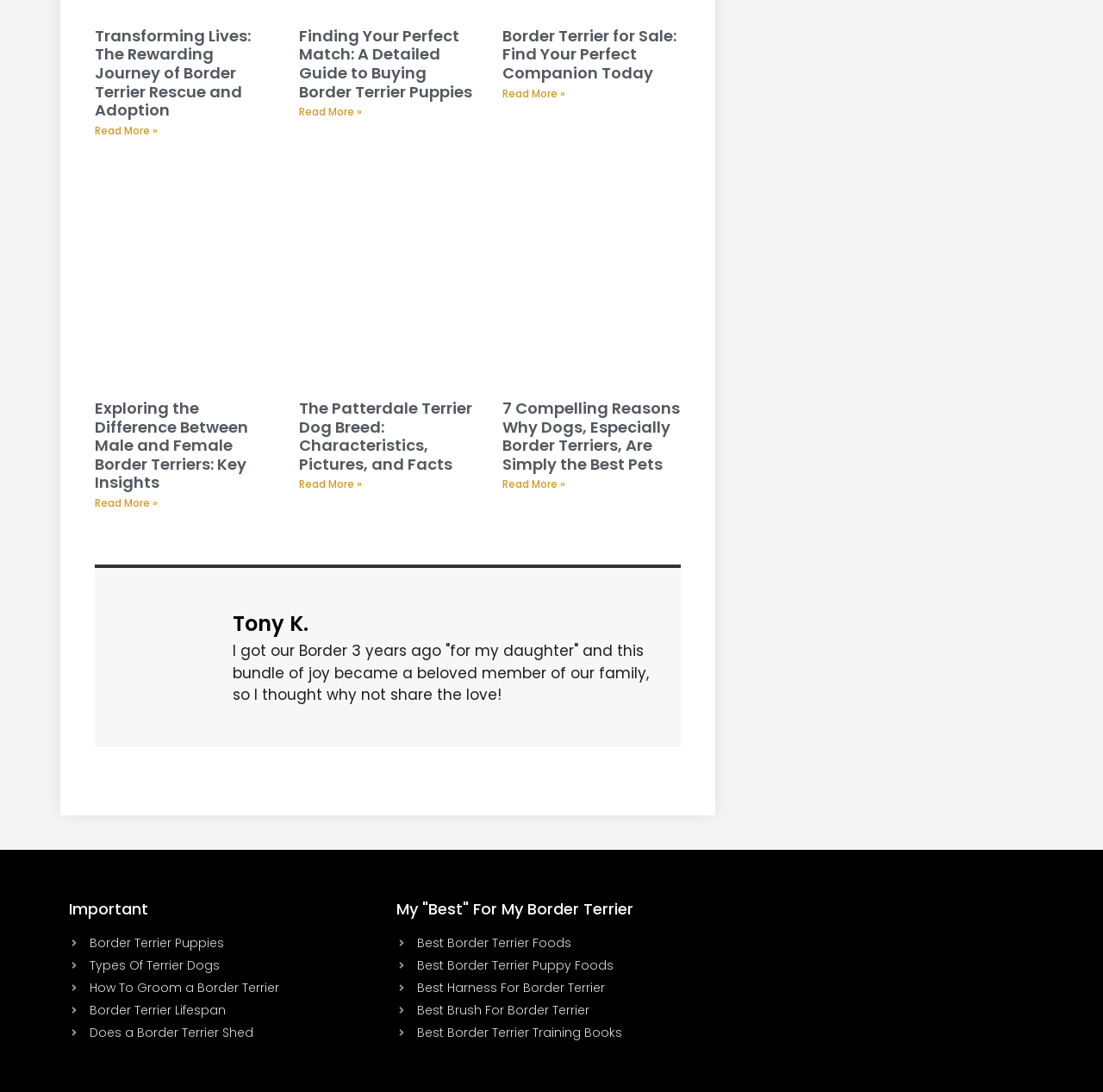Find the bounding box coordinates of the element to click in order to complete the given instruction: "Find Border Terriers for sale."

[0.456, 0.023, 0.614, 0.077]